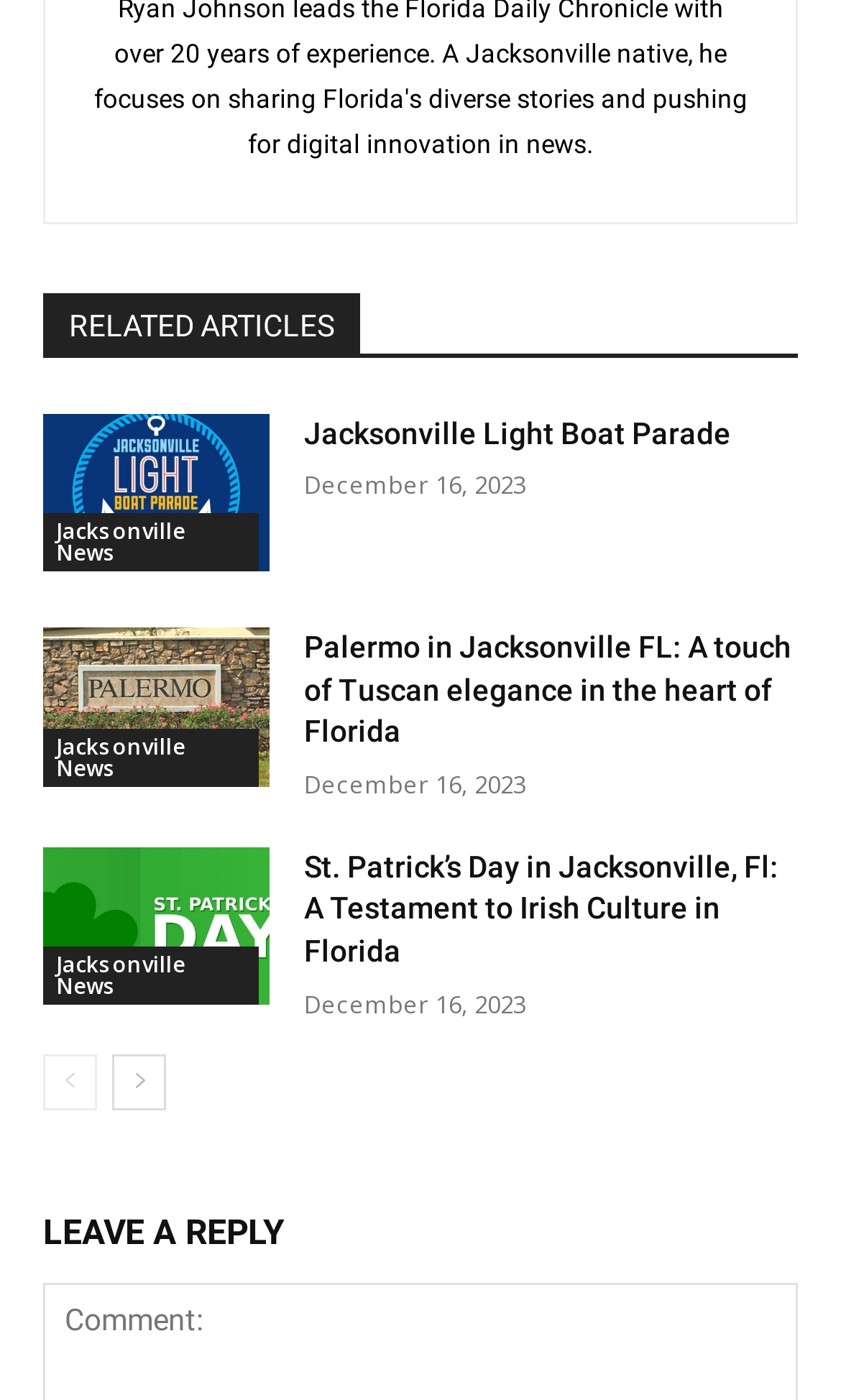Specify the bounding box coordinates of the area that needs to be clicked to achieve the following instruction: "Learn how to connect to the internet using a cable with Tv Connect".

None